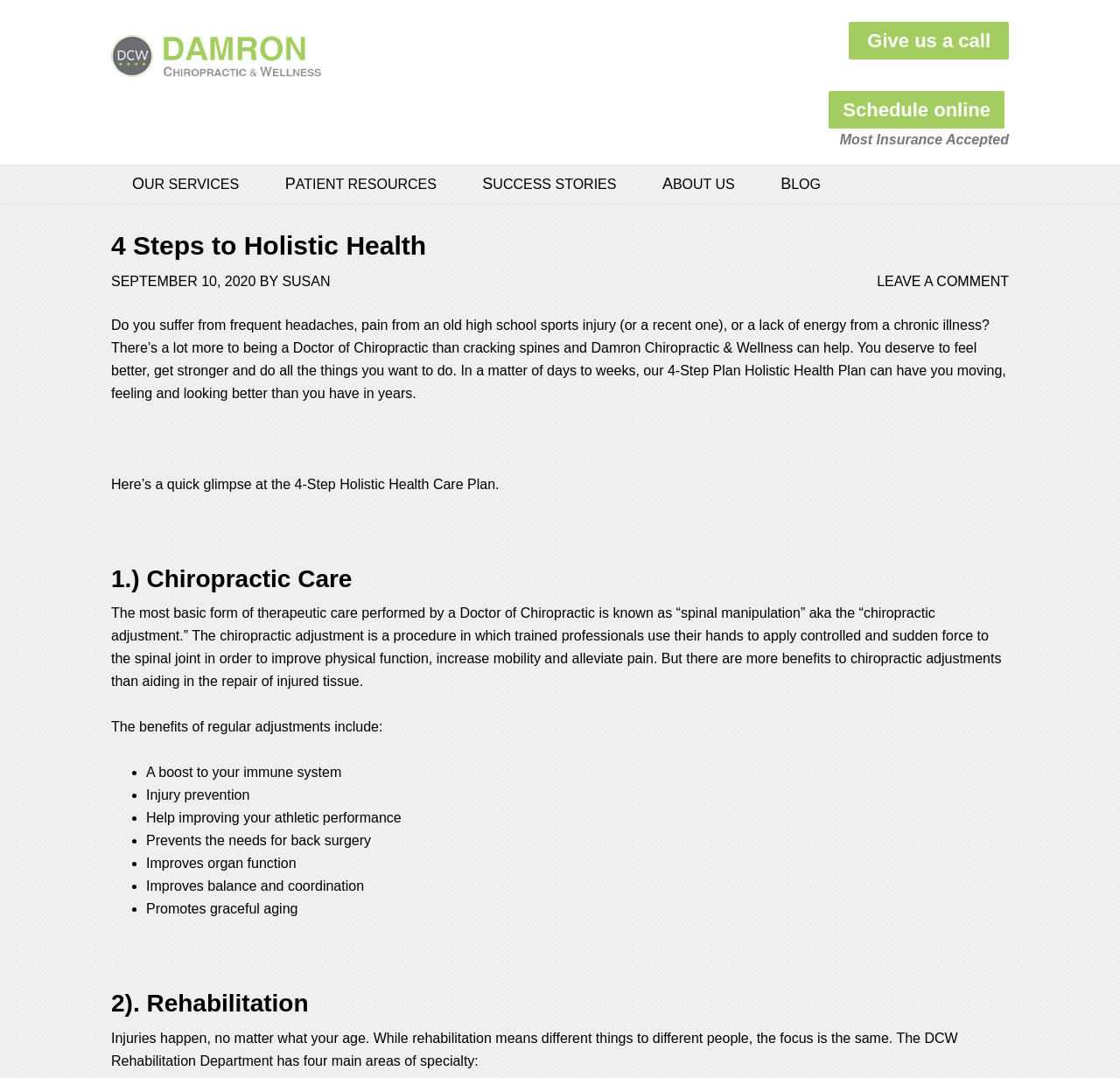What is the name of the chiropractic and wellness center?
Give a one-word or short phrase answer based on the image.

Damron Chiropractic & Wellness